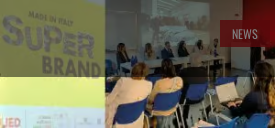Describe the scene in the image with detailed observations.

The image captures a vibrant scene from a recent event titled "Super Brand: Made in Italy," showcasing a panel discussion. In the foreground, an audience consisting of professionals and enthusiasts is seated, attentively engaged with the speakers. The background features a presentation slide highlighted on a screen, detailing aspects of the brand. This event appears to focus on promoting Italian craftsmanship and innovation within the luxury goods sector. A bold "NEWS" banner is visible in the upper-right corner, indicating the importance of the subject matter being discussed.